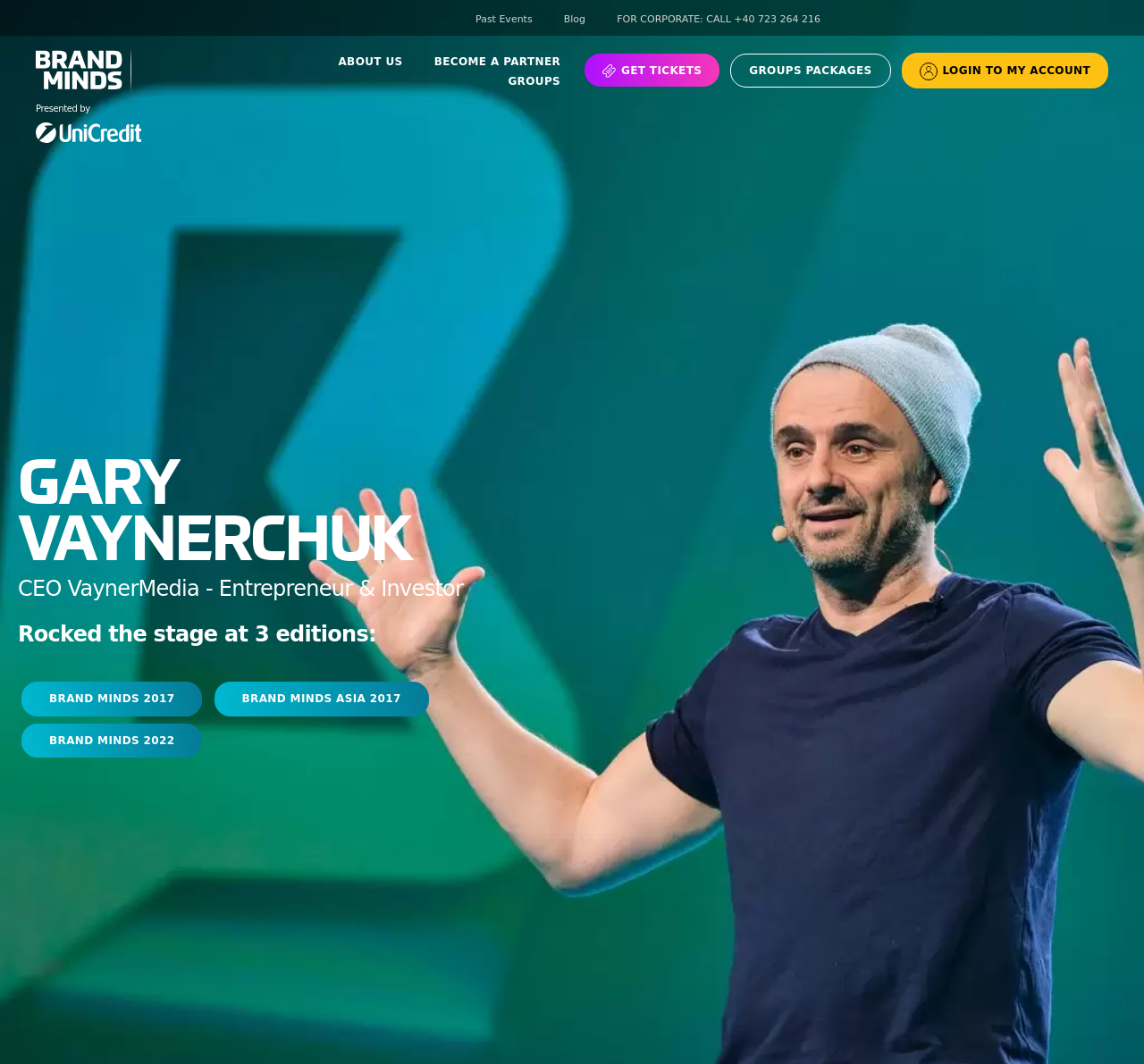What is the purpose of the 'GET TICKETS' link?
Using the screenshot, give a one-word or short phrase answer.

To buy tickets